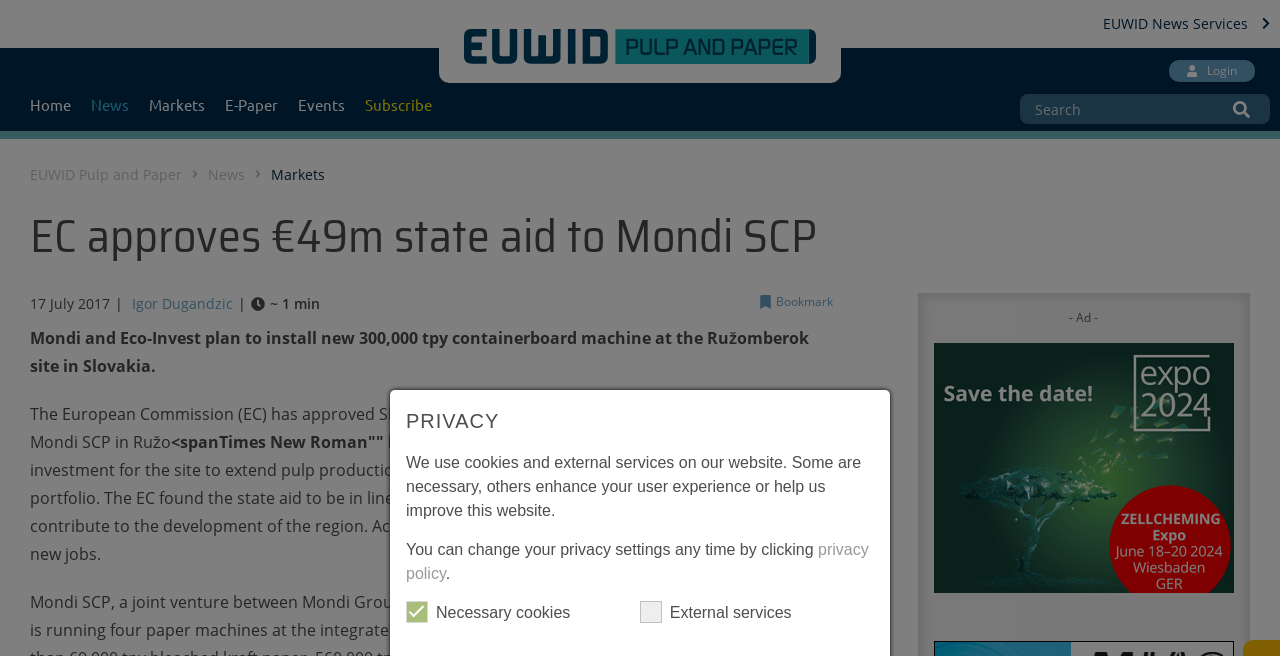Return the bounding box coordinates of the UI element that corresponds to this description: "name="tx_solr[q]" placeholder="Search"". The coordinates must be given as four float numbers in the range of 0 and 1, [left, top, right, bottom].

[0.797, 0.143, 0.992, 0.189]